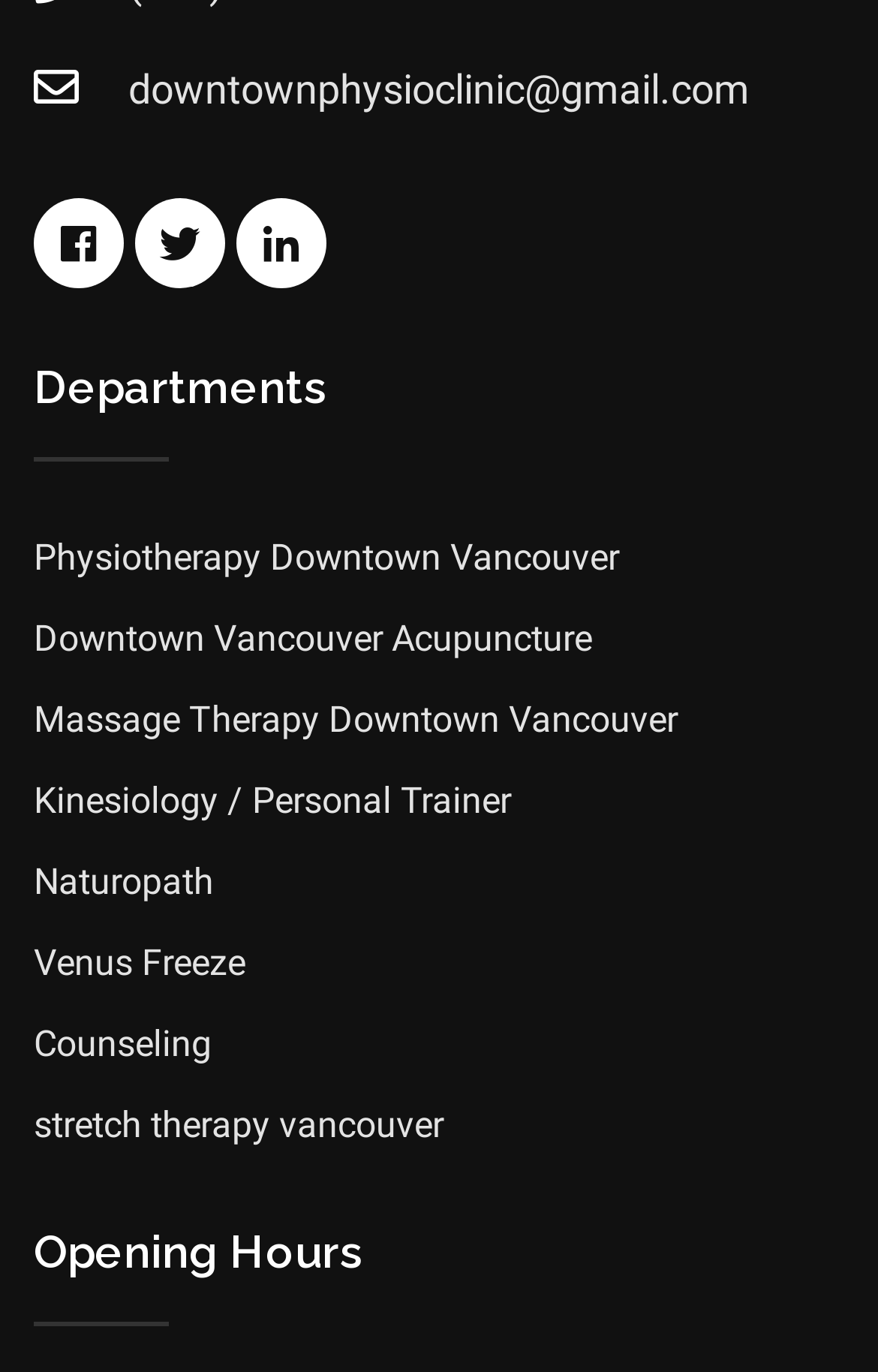Please find the bounding box for the following UI element description. Provide the coordinates in (top-left x, top-left y, bottom-right x, bottom-right y) format, with values between 0 and 1: OpenMM

None